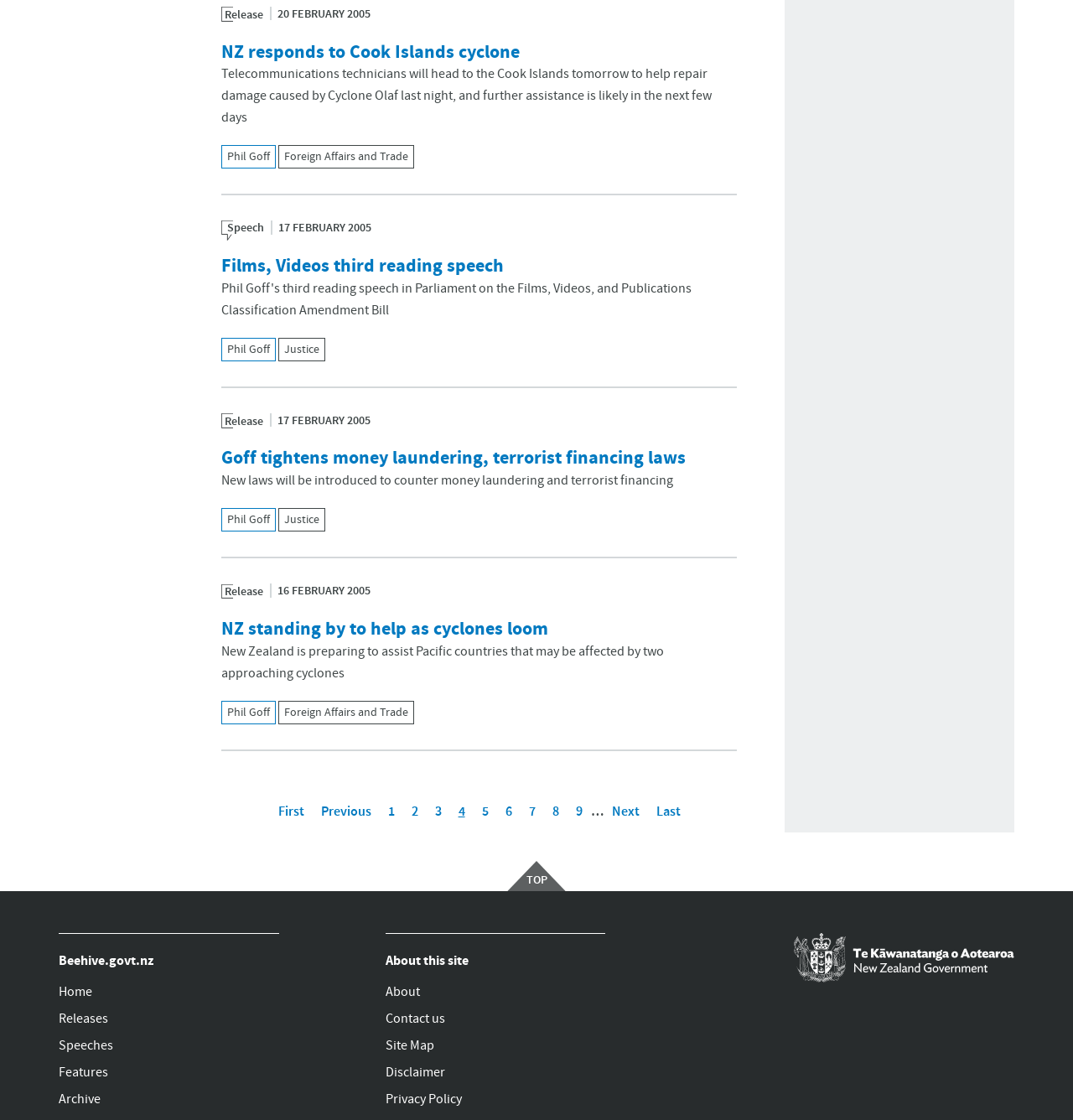Could you locate the bounding box coordinates for the section that should be clicked to accomplish this task: "Visit the Homepage".

[0.74, 0.833, 0.945, 0.878]